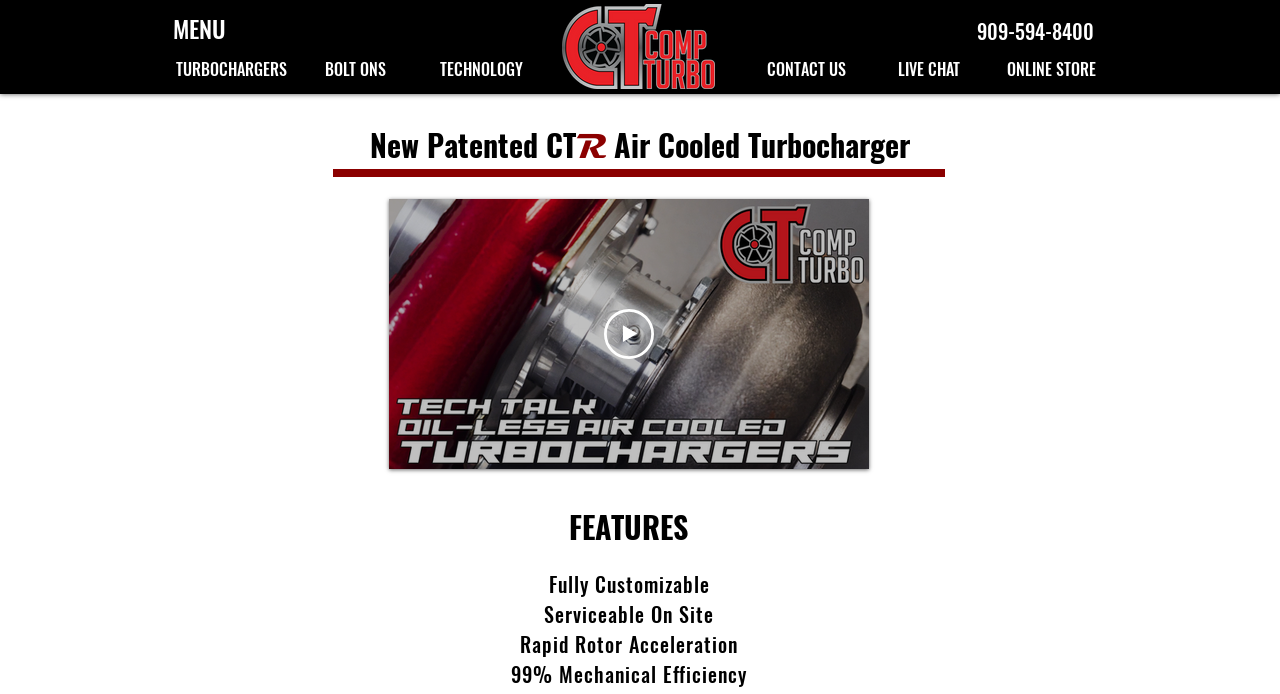Determine the bounding box coordinates of the clickable region to execute the instruction: "View the article about African 2026 World Cup qualifiers results & fixtures". The coordinates should be four float numbers between 0 and 1, denoted as [left, top, right, bottom].

None